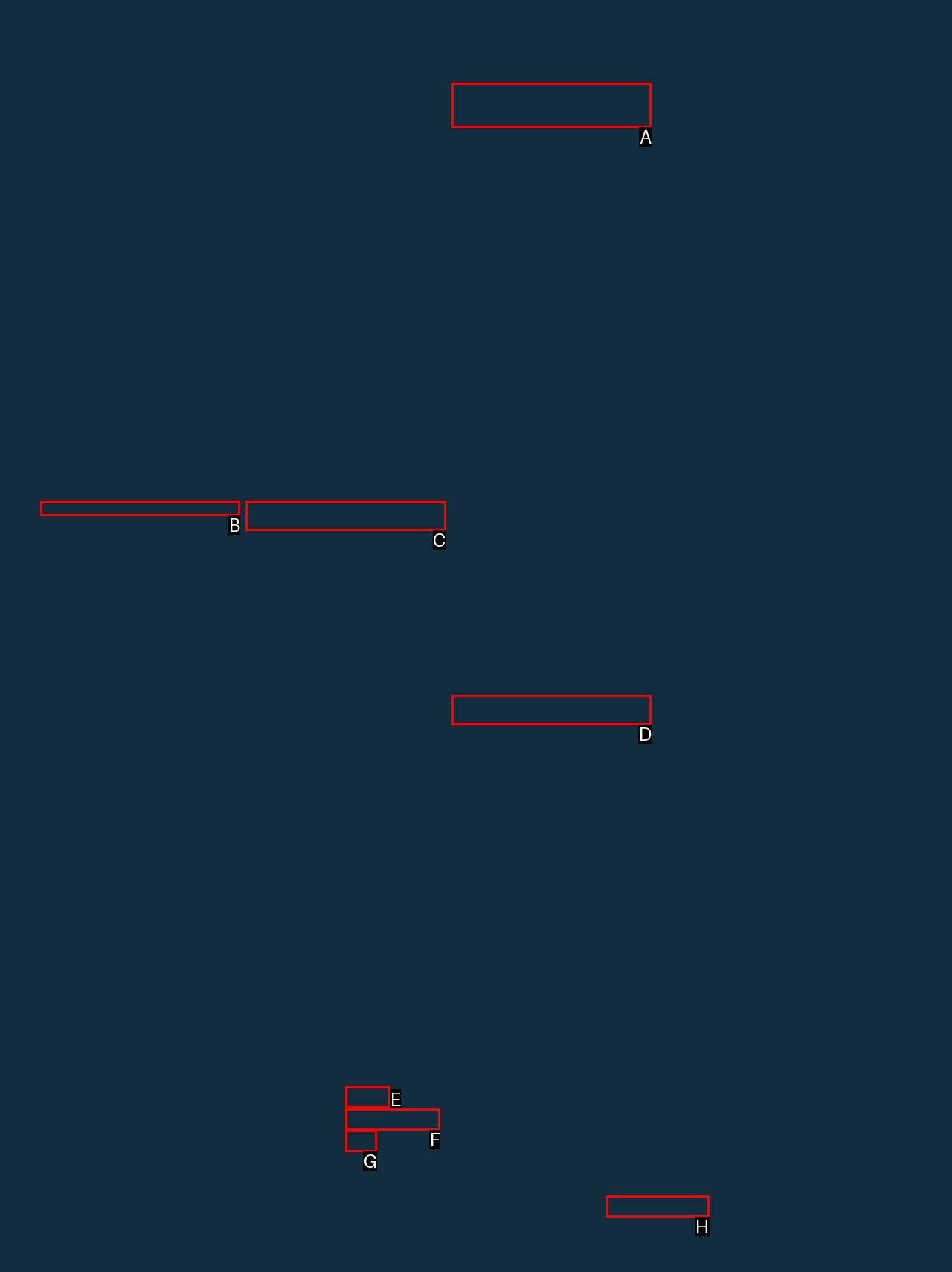Point out the option that best suits the description: Kids In Poverty: Britain's Shame
Indicate your answer with the letter of the selected choice.

B